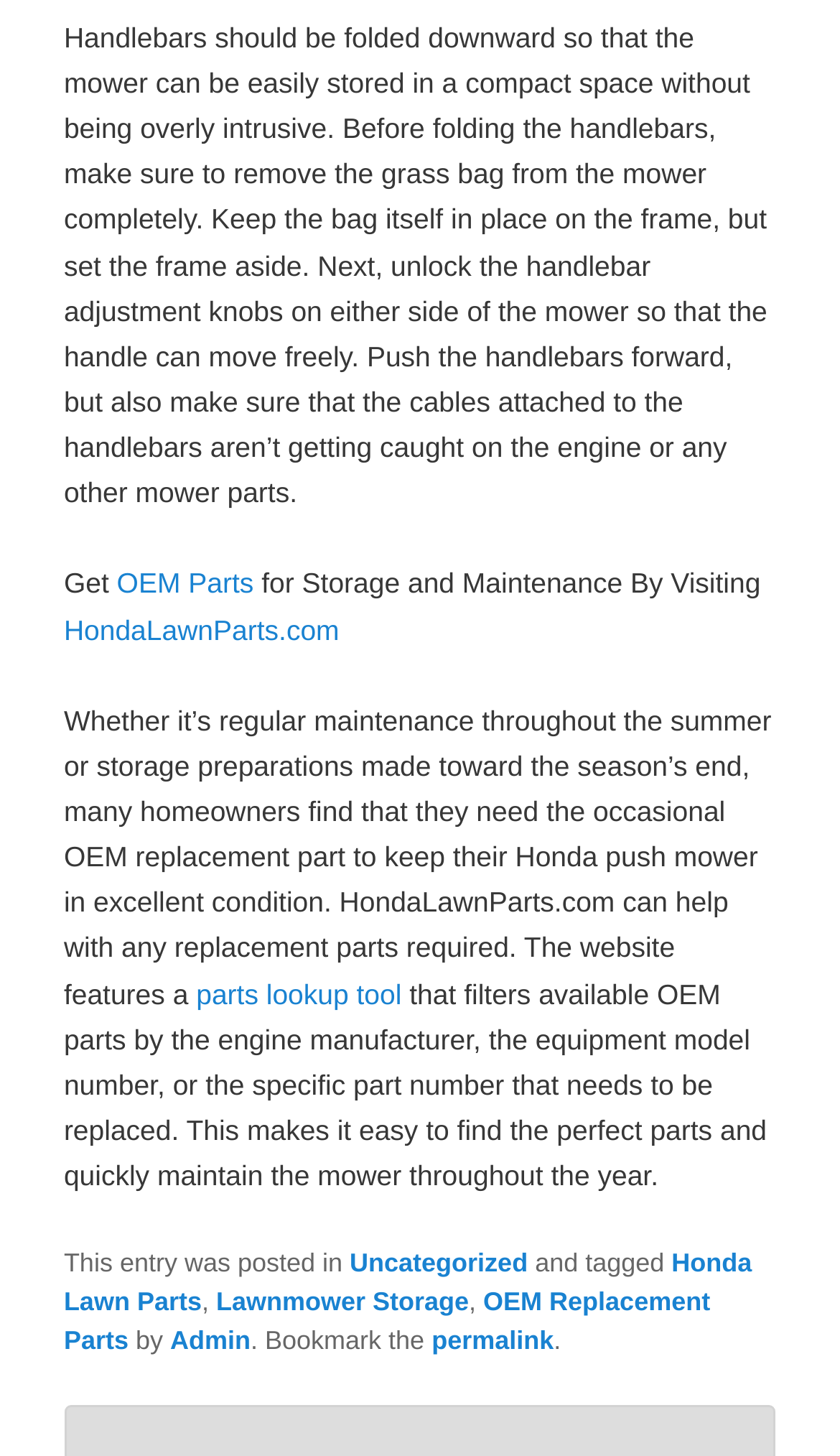Determine the bounding box coordinates of the UI element described below. Use the format (top-left x, top-left y, bottom-right x, bottom-right y) with floating point numbers between 0 and 1: permalink

[0.514, 0.911, 0.659, 0.931]